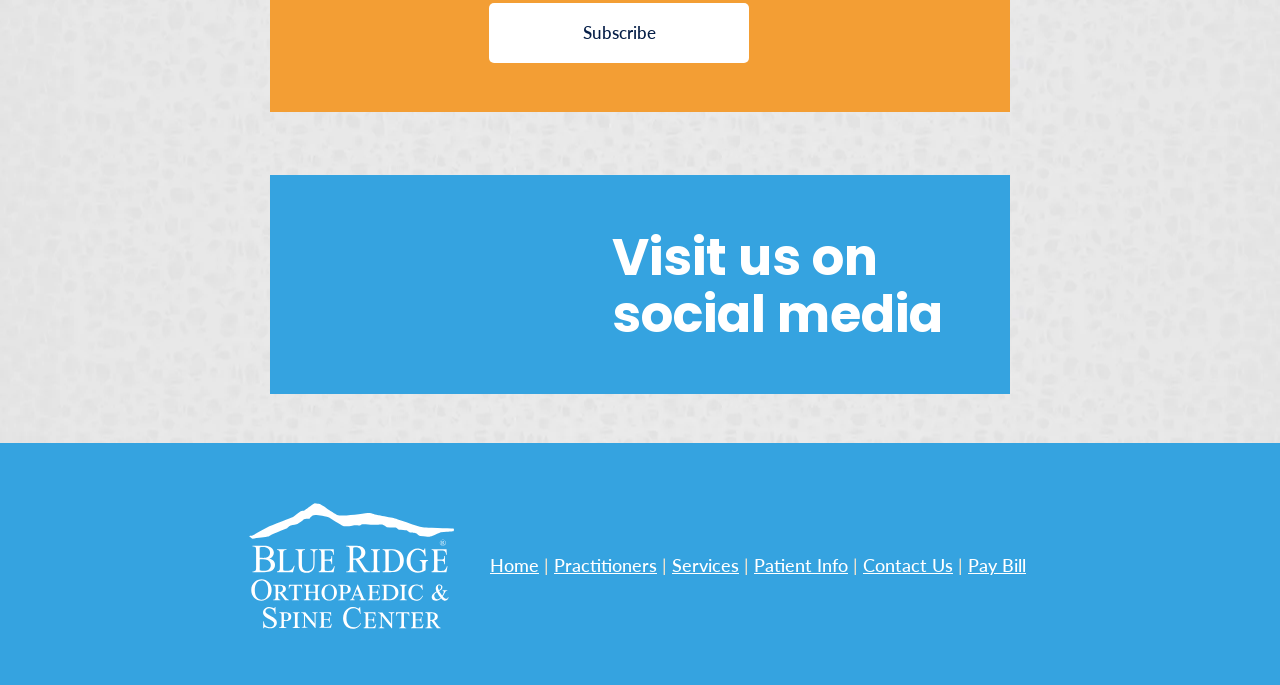How many main navigation links are there?
Please answer the question with as much detail and depth as you can.

There are 7 main navigation links, which can be determined by counting the links in the navigation bar, including 'Home', 'Practitioners', 'Services', 'Patient Info', 'Contact Us', and 'Pay Bill'.